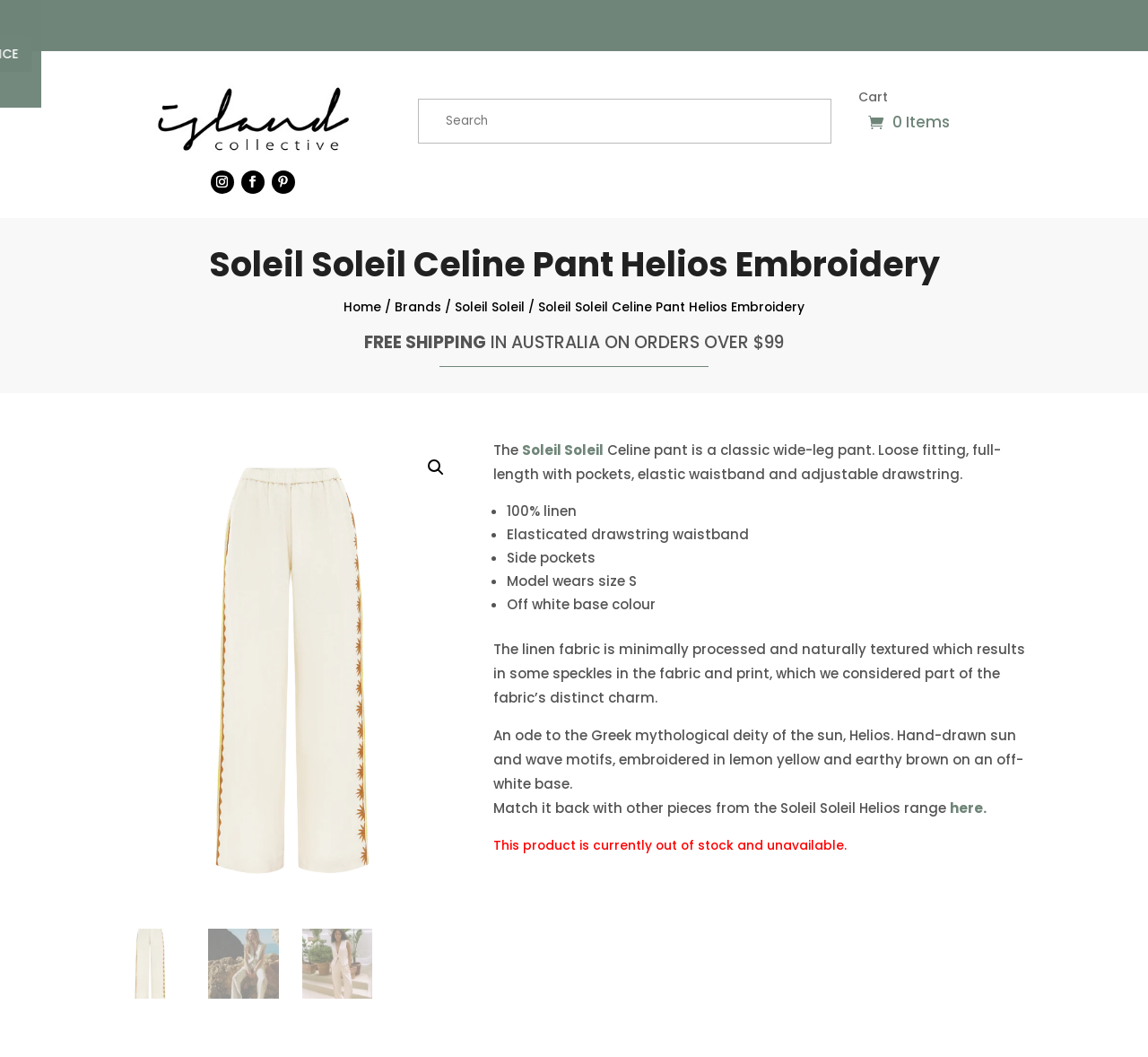Please identify the bounding box coordinates of the clickable element to fulfill the following instruction: "Search for a product". The coordinates should be four float numbers between 0 and 1, i.e., [left, top, right, bottom].

[0.364, 0.094, 0.724, 0.136]